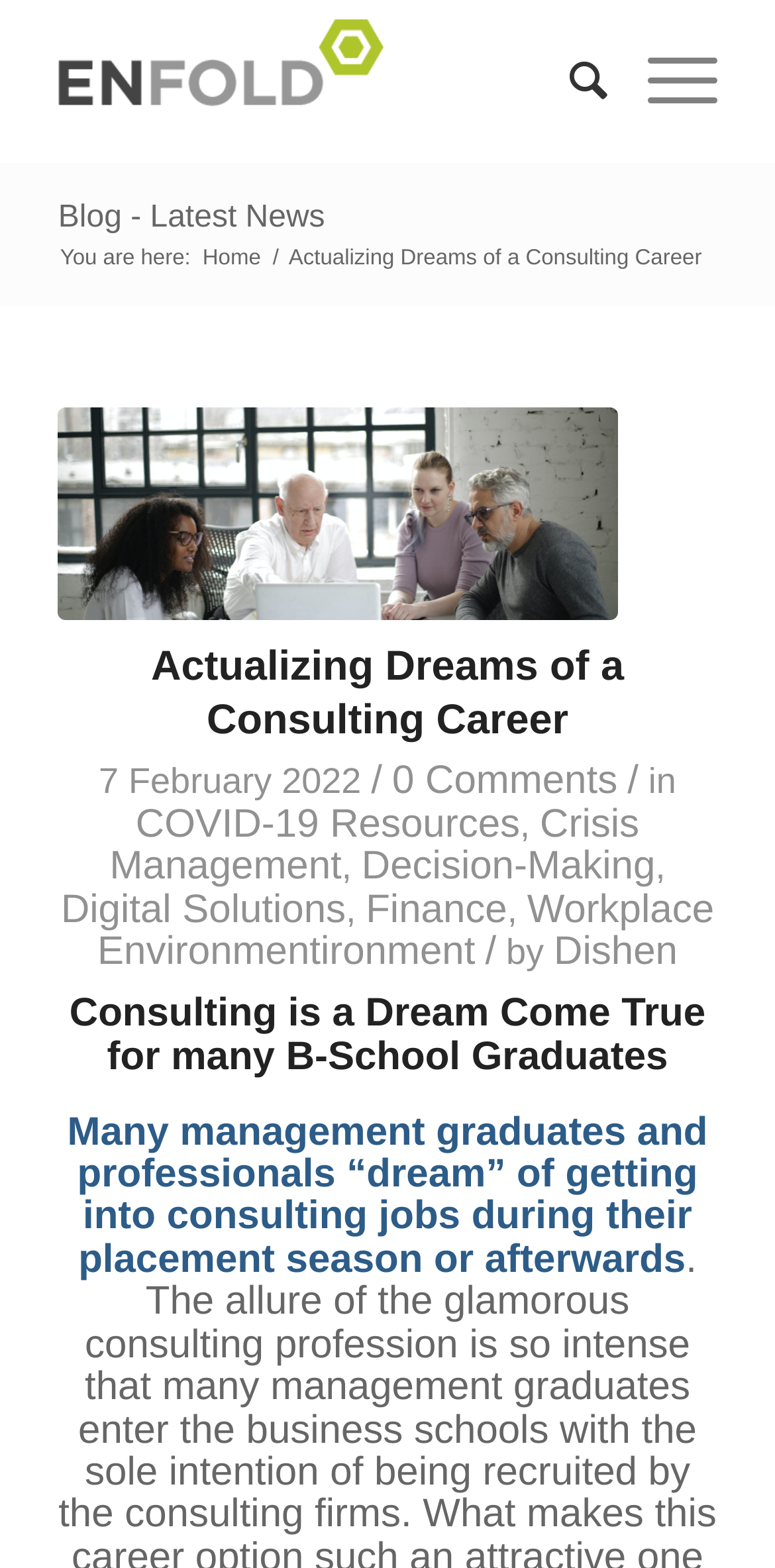Use a single word or phrase to answer the following:
What is the main topic of the article?

Consulting jobs